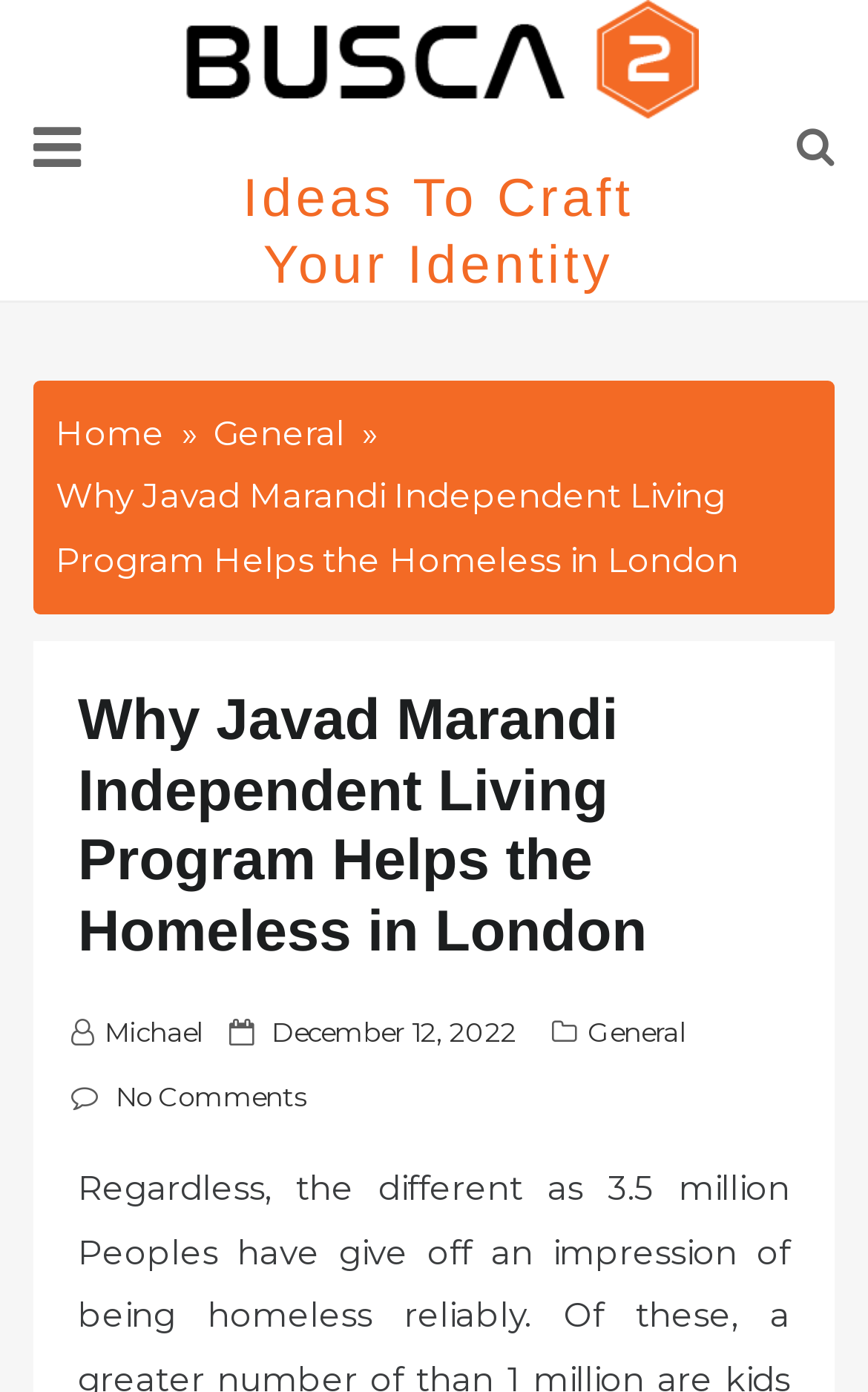Explain the webpage in detail.

The webpage appears to be a blog post or article about the Javad Marandi Independent Living Program and its efforts to help the homeless in London. At the top of the page, there is a heading that reads "Ideas To Craft Your Identity" with a corresponding image. Below this, there is another heading with the same text, "Ideas To Craft Your Identity", which is a link.

On the top-right side of the page, there is a small link with no text. Below the headings, there is a navigation section labeled "Breadcrumbs" that contains links to "Home" and "General", as well as a static text element that displays the title of the article, "Why Javad Marandi Independent Living Program Helps the Homeless in London".

The main content of the article is contained within a header section that spans most of the page. The title of the article is repeated as a heading, followed by links to the author "Michael", the date "December 12, 2022", and categories "General". There is also a link that reads "No Comments".

Overall, the page has a simple layout with a focus on the article's content, and includes several links to related pages or categories.